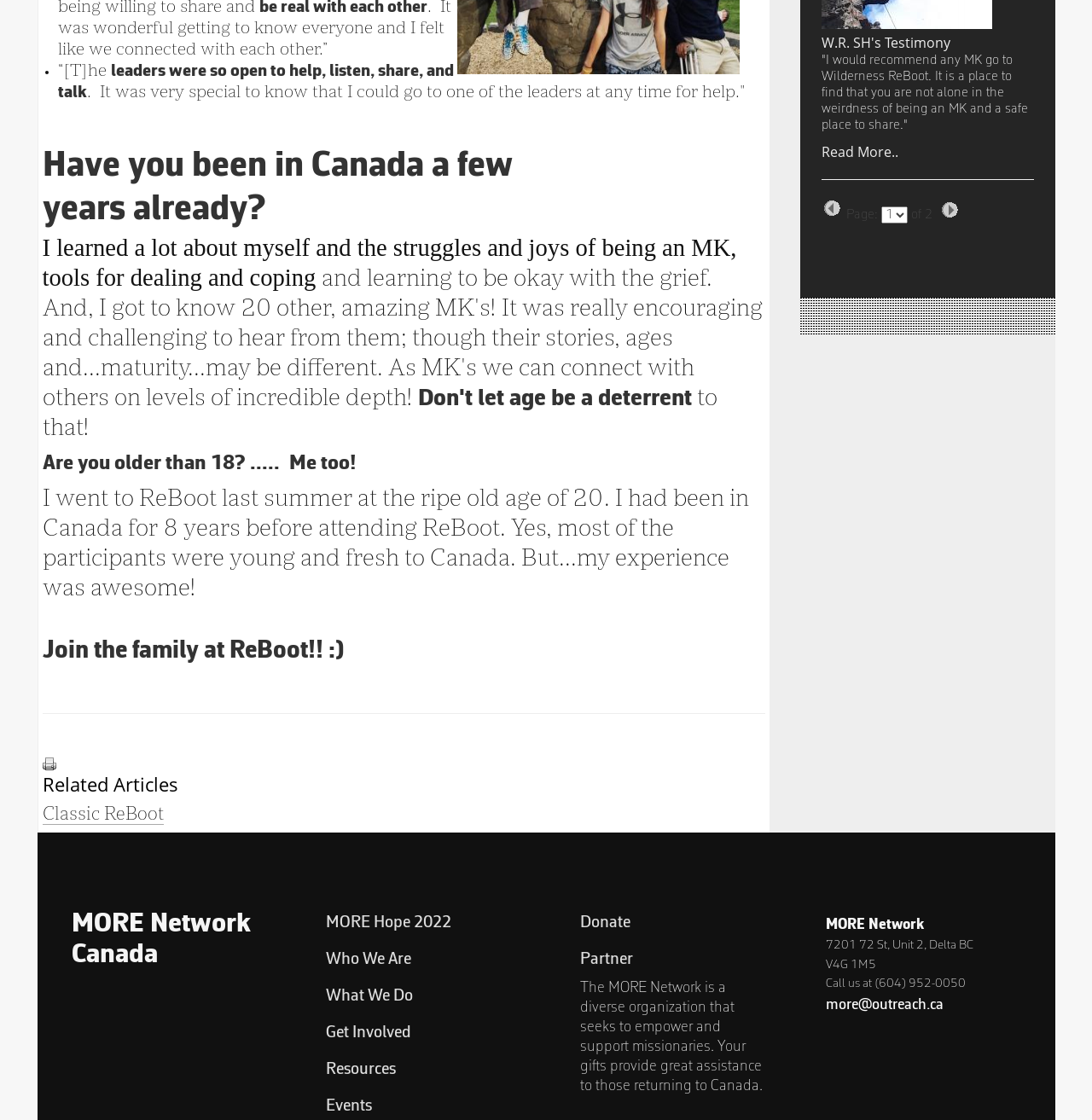How can one contact MORE Network Canada?
Answer the question with a single word or phrase derived from the image.

Call (604) 952-0050 or email more@outreach.ca